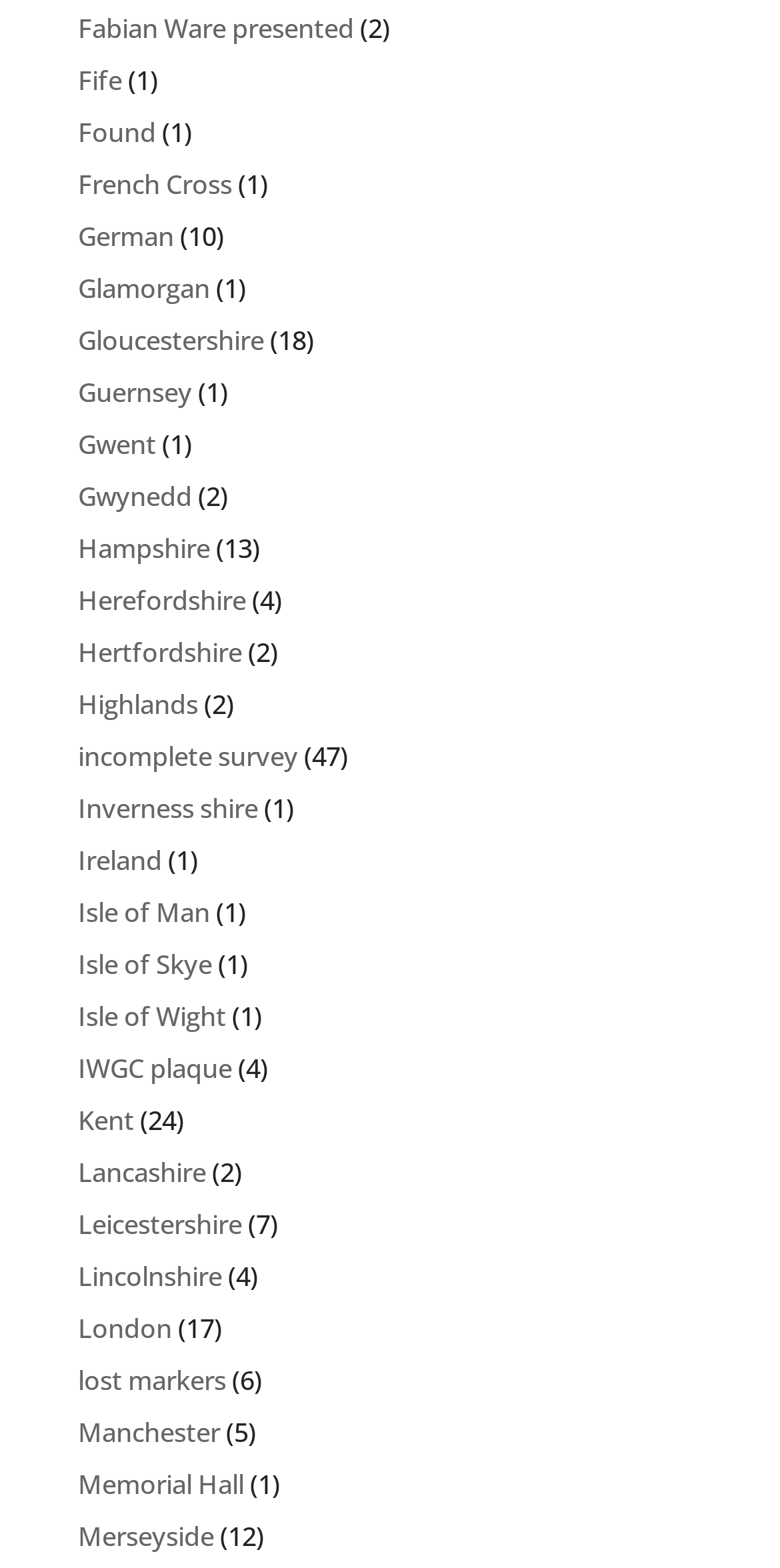Give a concise answer of one word or phrase to the question: 
What is the text next to the link 'Glamorgan'?

(1)